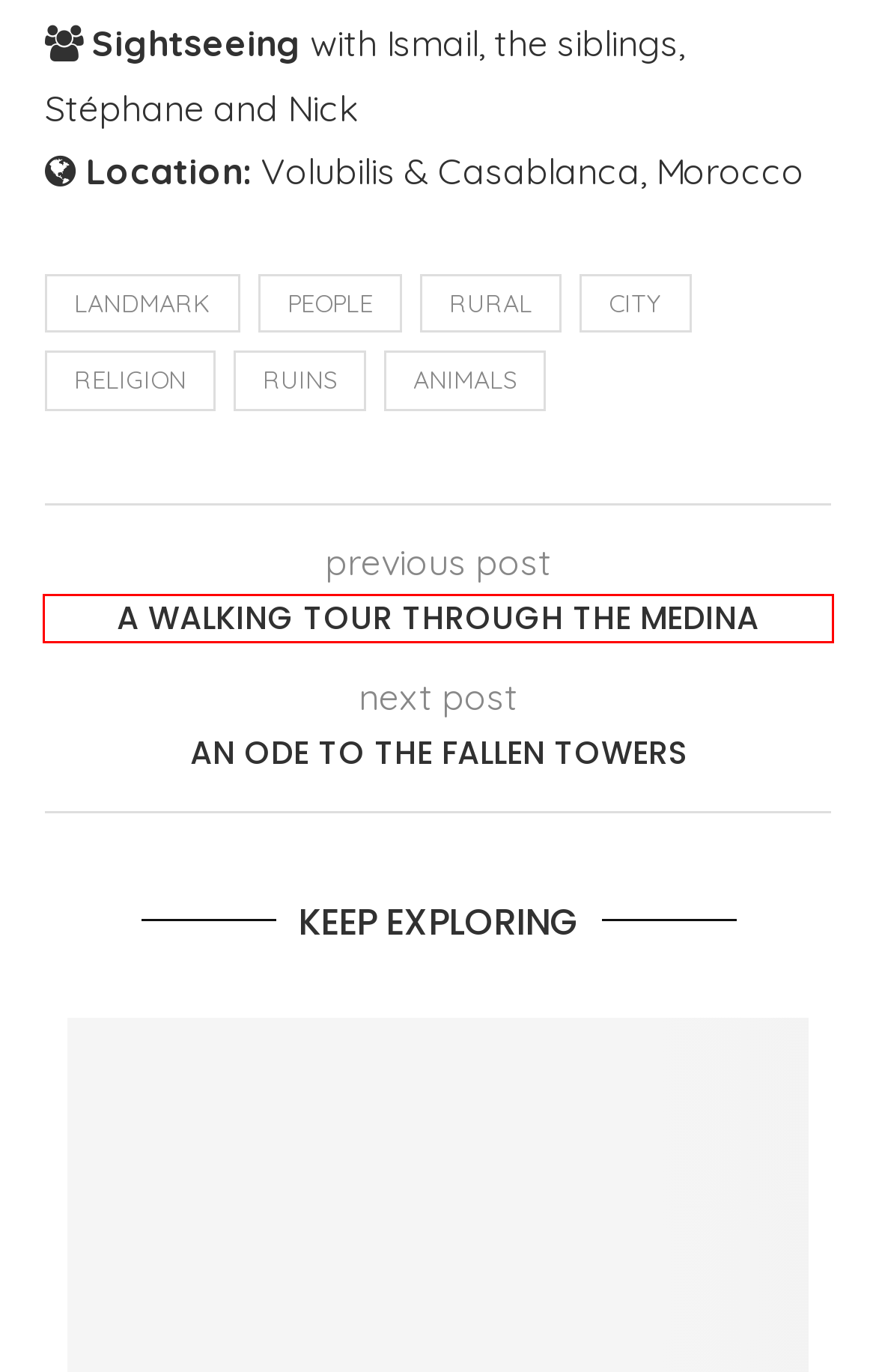Analyze the screenshot of a webpage with a red bounding box and select the webpage description that most accurately describes the new page resulting from clicking the element inside the red box. Here are the candidates:
A. city – More Than A Weekend
B. A Walking Tour through the Medina – More Than A Weekend
C. rural – More Than A Weekend
D. landmark – More Than A Weekend
E. An Ode to the Fallen Towers – More Than A Weekend
F. religion – More Than A Weekend
G. animals – More Than A Weekend
H. people – More Than A Weekend

B